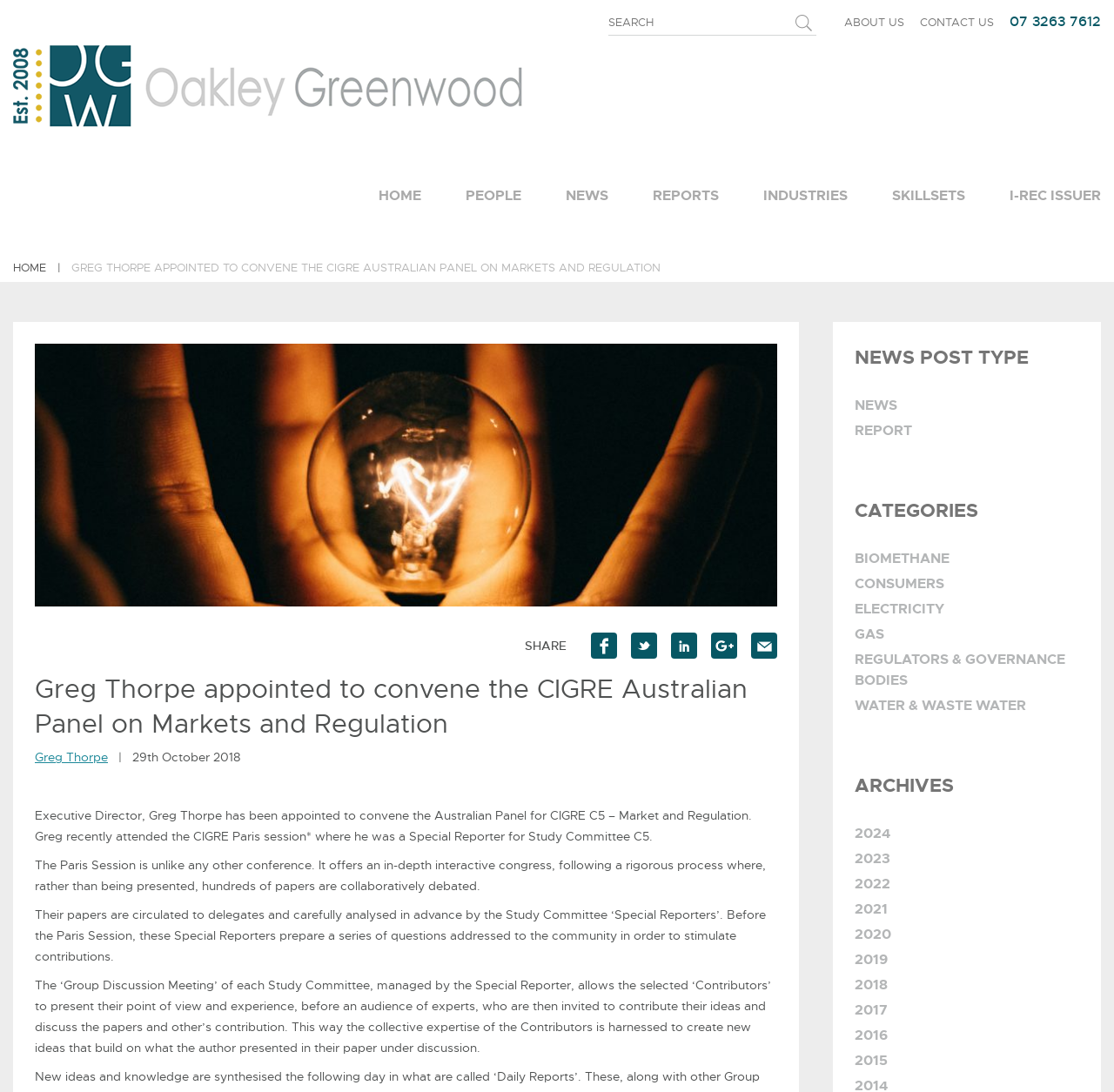Provide your answer in a single word or phrase: 
What is the text of the second heading on the webpage?

NEWS POST TYPE